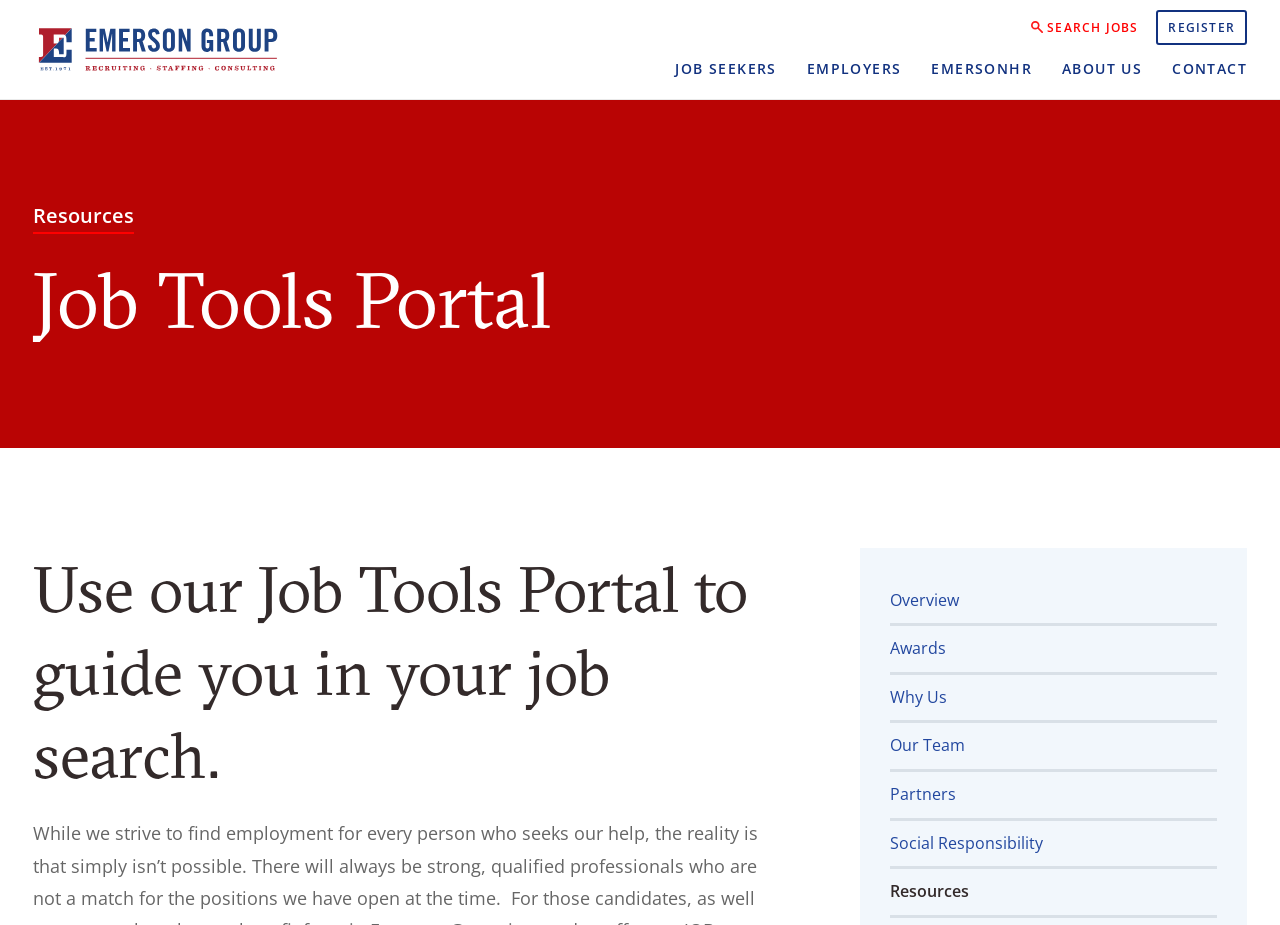Can you find the bounding box coordinates of the area I should click to execute the following instruction: "View the newsletter"?

None